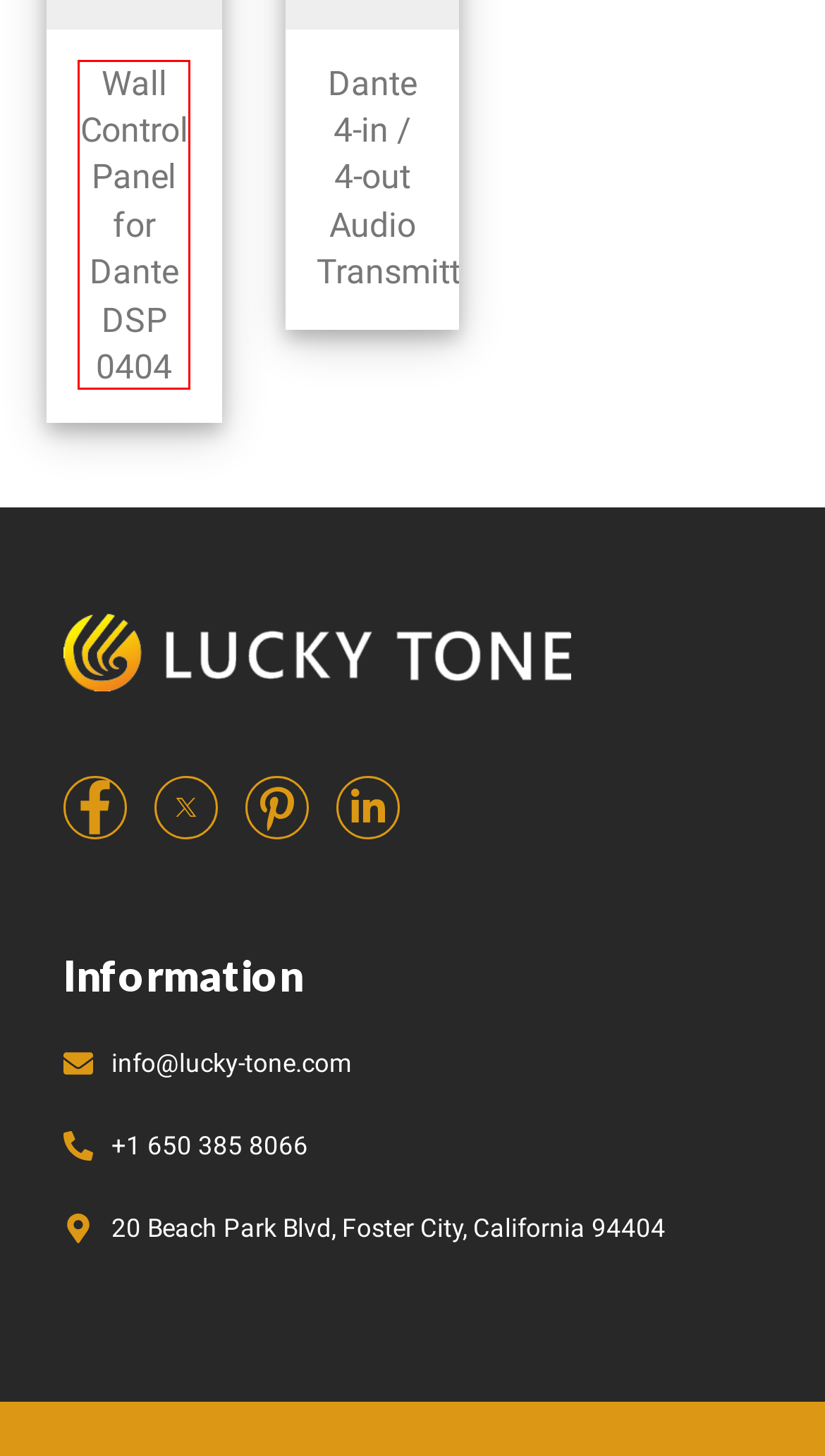You have been given a screenshot of a webpage, where a red bounding box surrounds a UI element. Identify the best matching webpage description for the page that loads after the element in the bounding box is clicked. Options include:
A. Dante 4-in / 4-out Audio Transmitter – Lucky Tone
B. Downloads – Lucky Tone
C. DSP-6464ND2+ – Lucky Tone
D. Wall Control Panel for Dante DSP 0404 – Lucky Tone
E. About – Lucky Tone
F. Lucky Tone – Compact PA Systems & Mixer Amplifiers
G. News – Lucky Tone
H. Dante 2 In 2 Out PCB Board – Lucky Tone

D